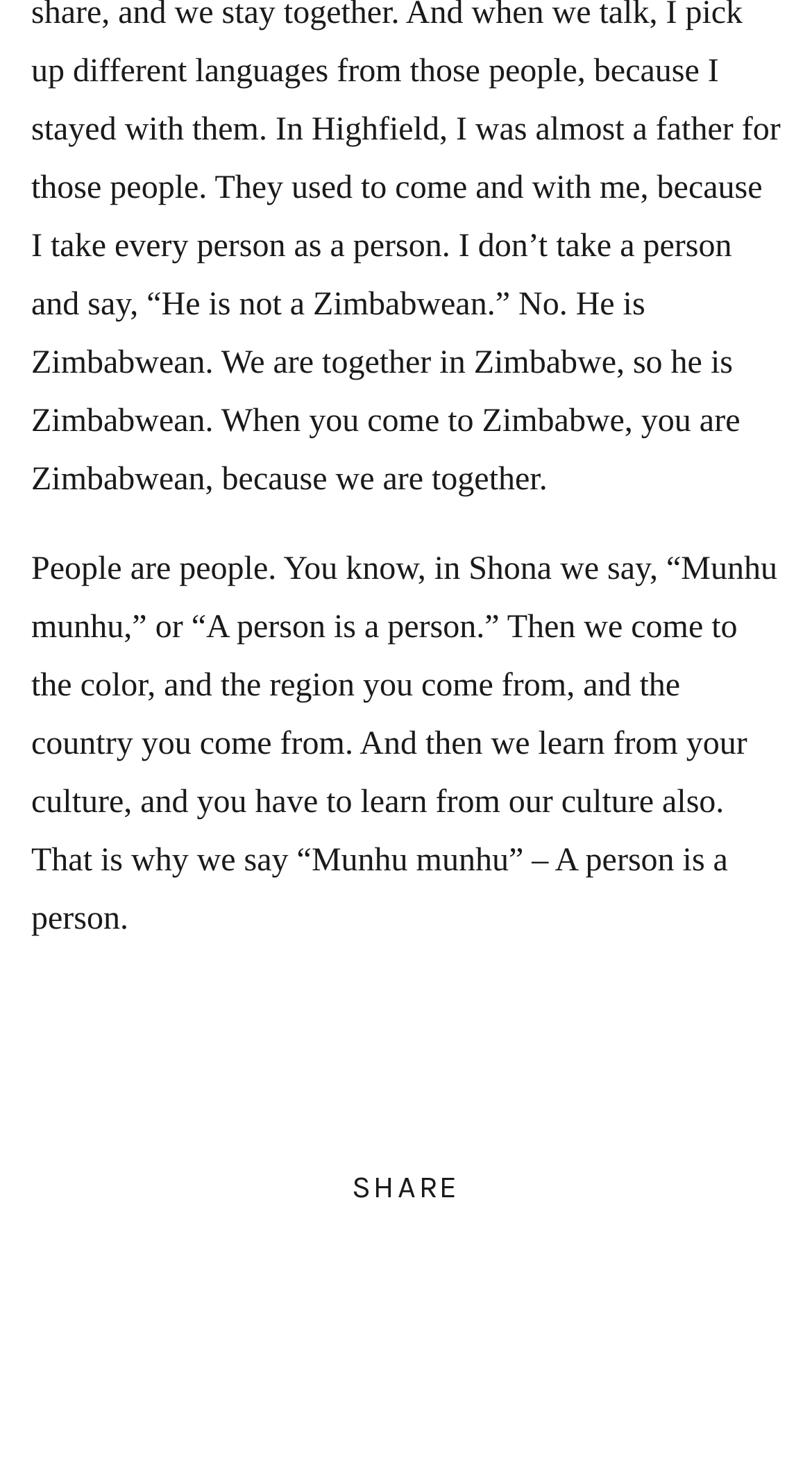Identify the bounding box for the described UI element: "google +".

[0.49, 0.922, 0.951, 0.982]